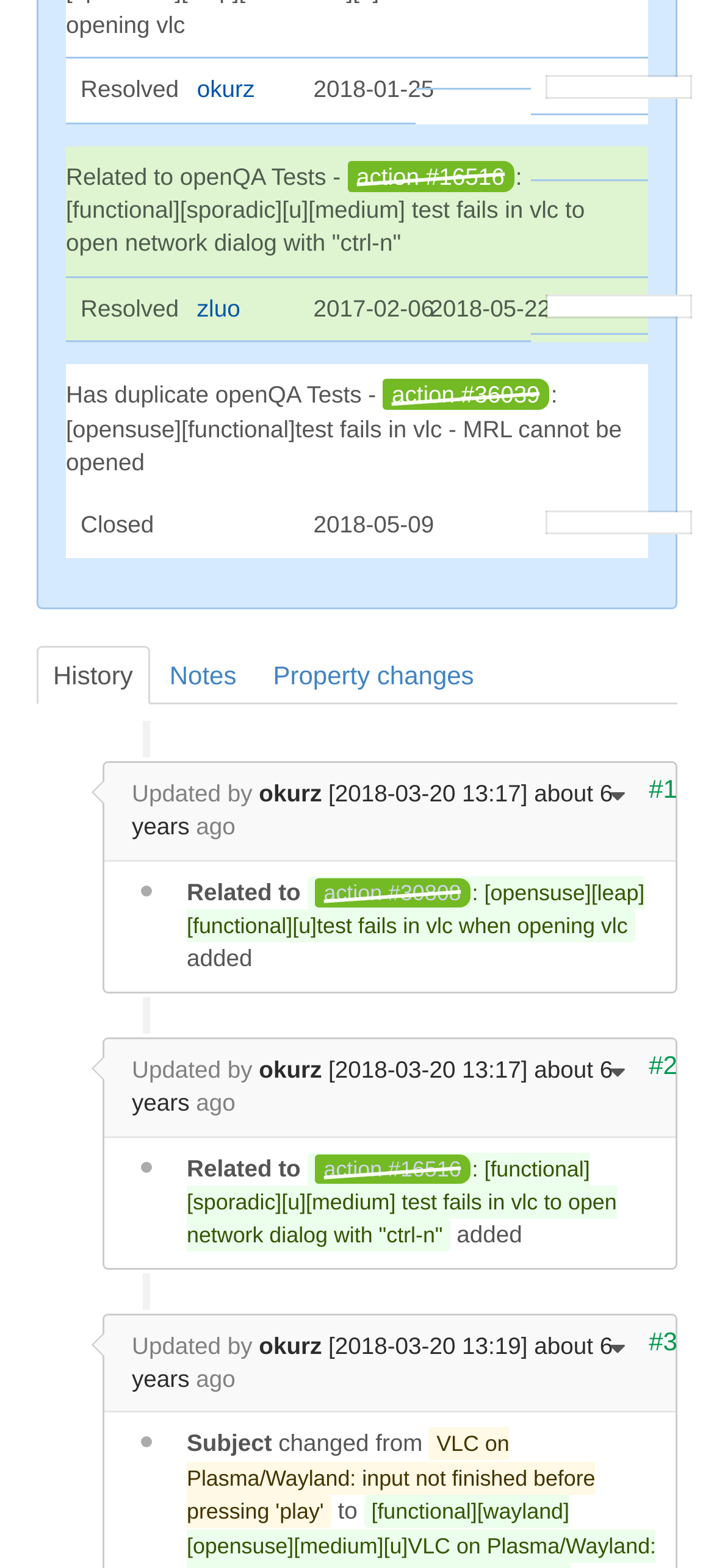What is the related action of the second update?
Based on the visual content, answer with a single word or a brief phrase.

action #16516